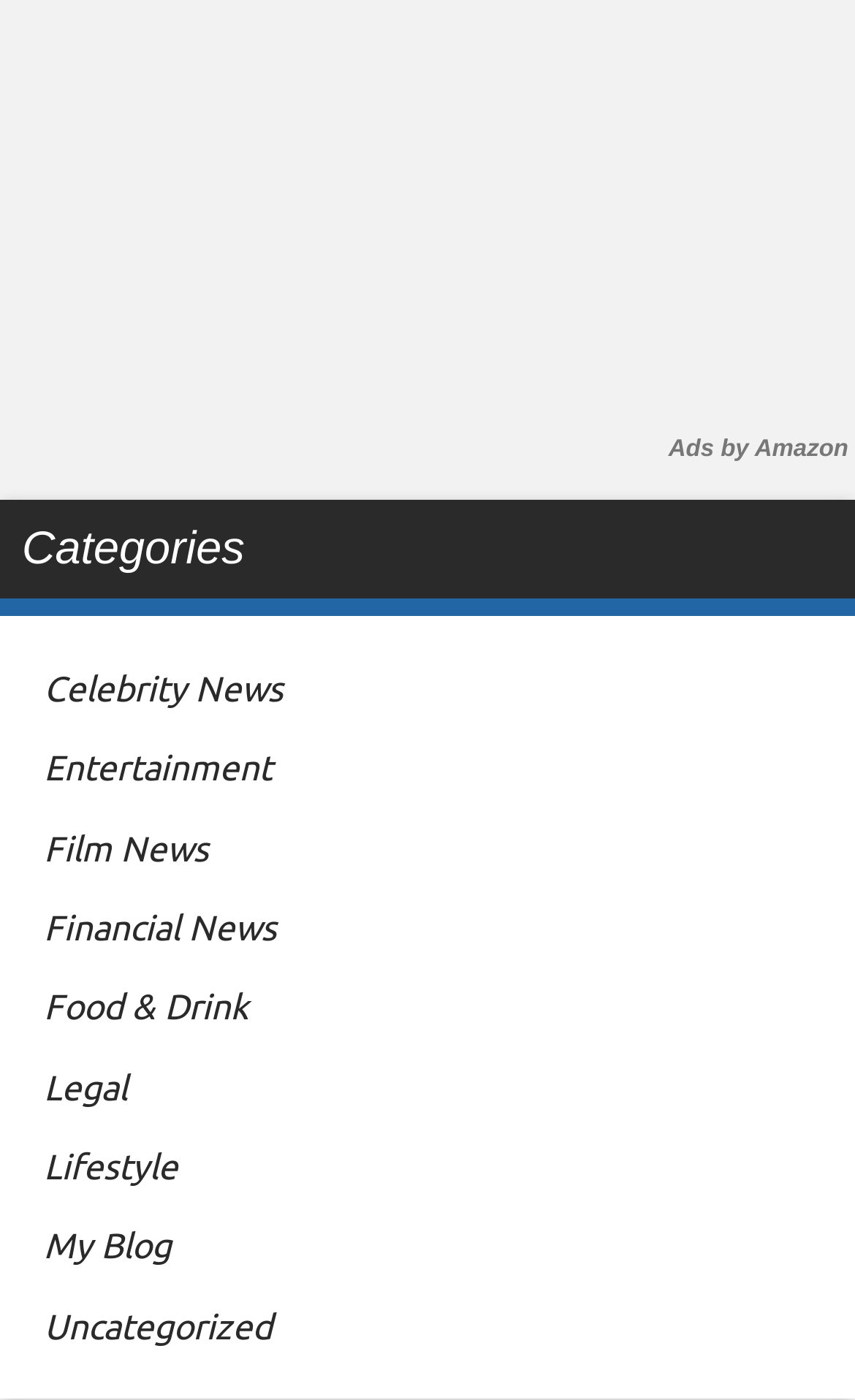Please give the bounding box coordinates of the area that should be clicked to fulfill the following instruction: "view celebrity news". The coordinates should be in the format of four float numbers from 0 to 1, i.e., [left, top, right, bottom].

[0.051, 0.477, 0.331, 0.505]